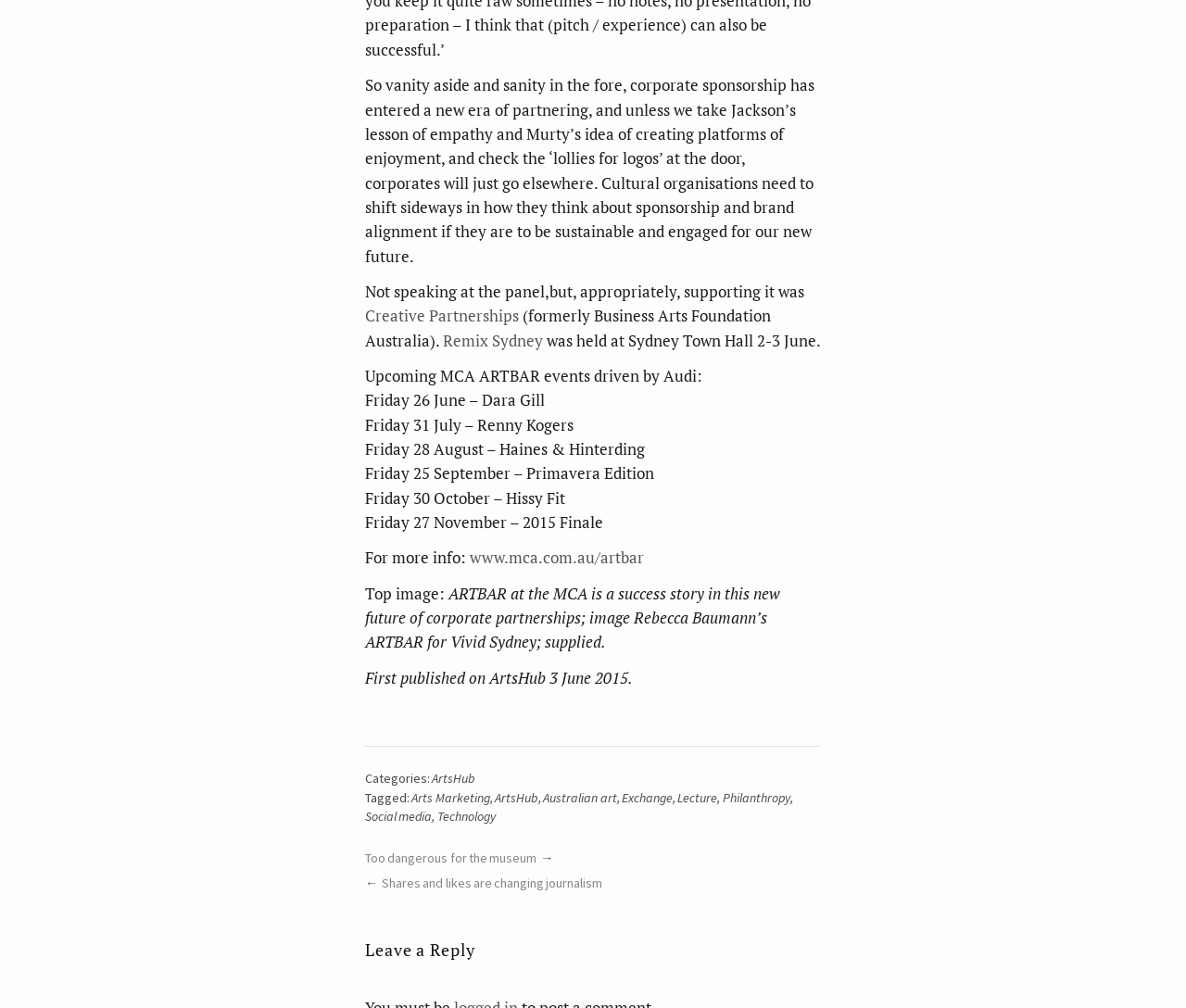Select the bounding box coordinates of the element I need to click to carry out the following instruction: "Read the previous article 'Shares and likes are changing journalism'".

[0.308, 0.867, 0.508, 0.884]